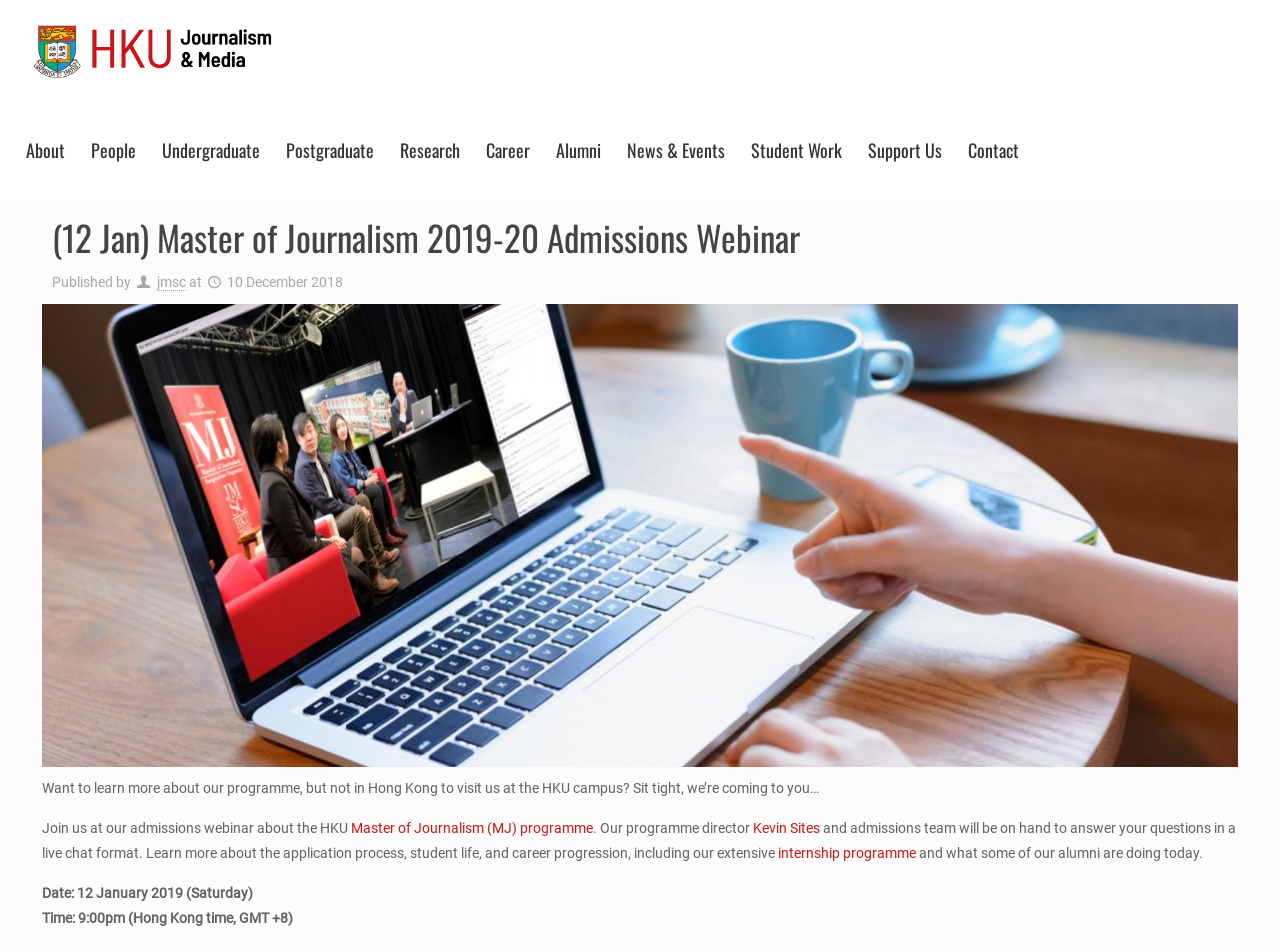Please give a succinct answer using a single word or phrase:
What is the time of the admissions webinar in Hong Kong time?

9:00pm